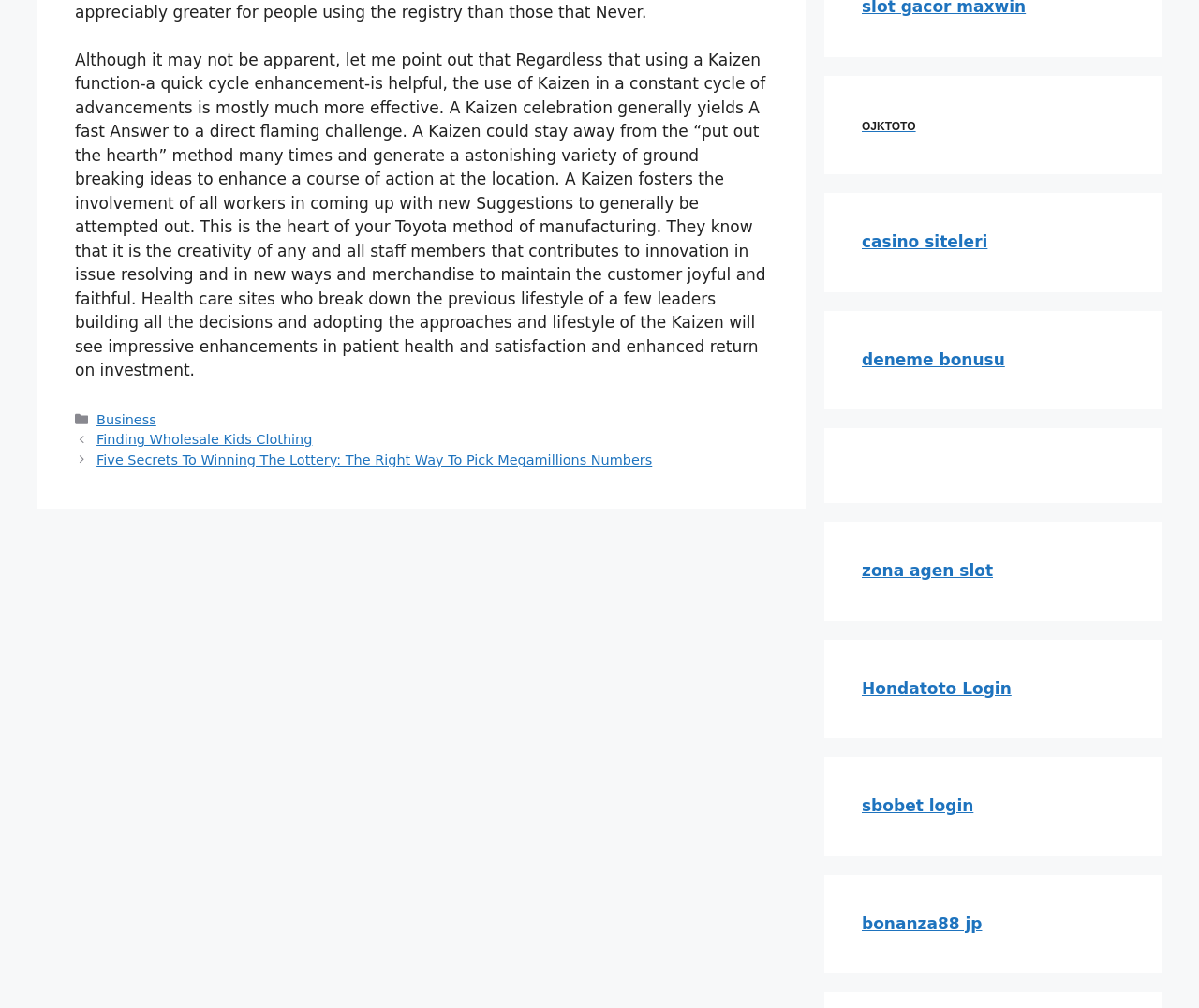Find the bounding box coordinates for the area that must be clicked to perform this action: "Check out the 'deneme bonusu' offer".

[0.719, 0.347, 0.838, 0.366]